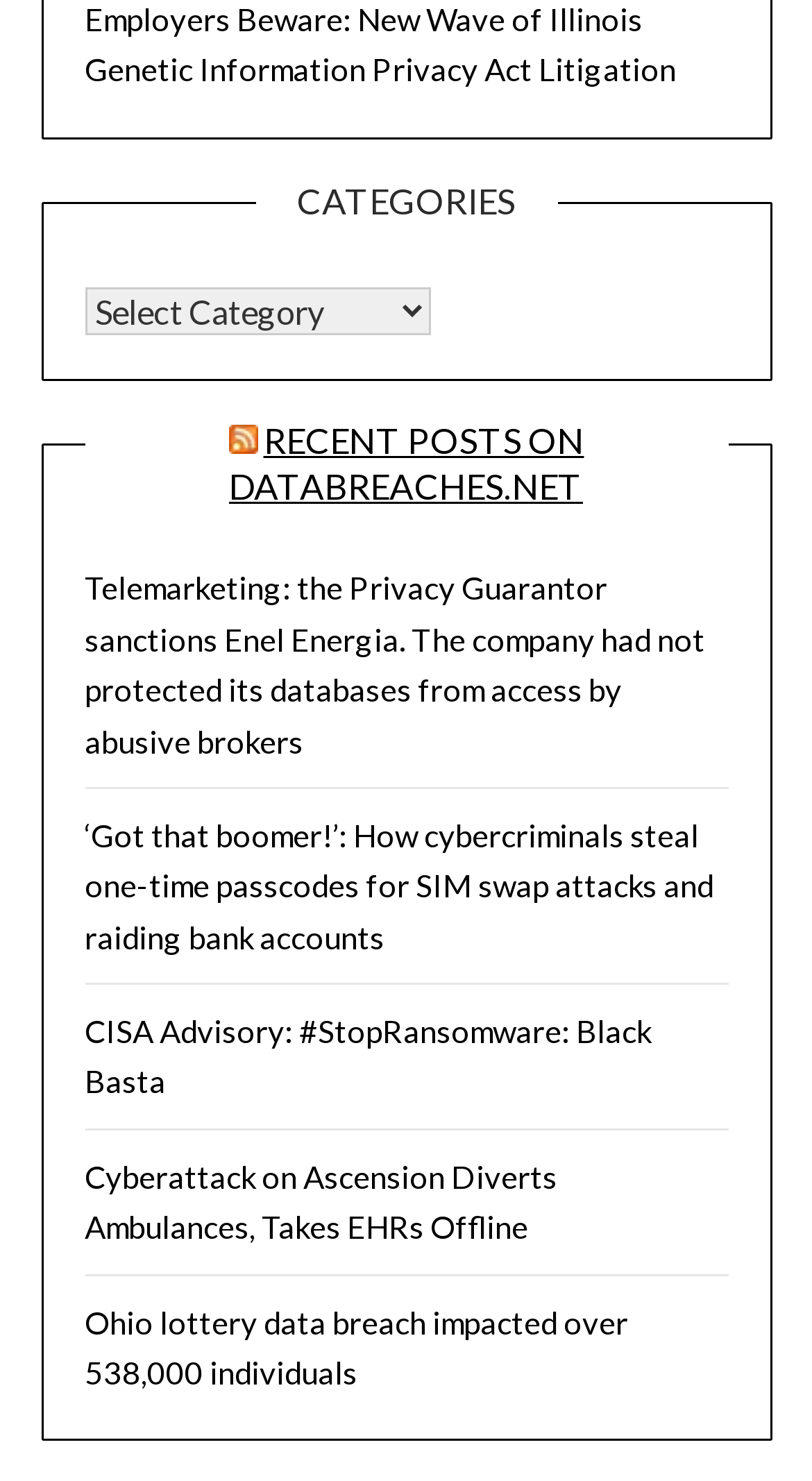Using the element description: "CISA Advisory: #StopRansomware: Black Basta", determine the bounding box coordinates for the specified UI element. The coordinates should be four float numbers between 0 and 1, [left, top, right, bottom].

[0.104, 0.683, 0.801, 0.743]